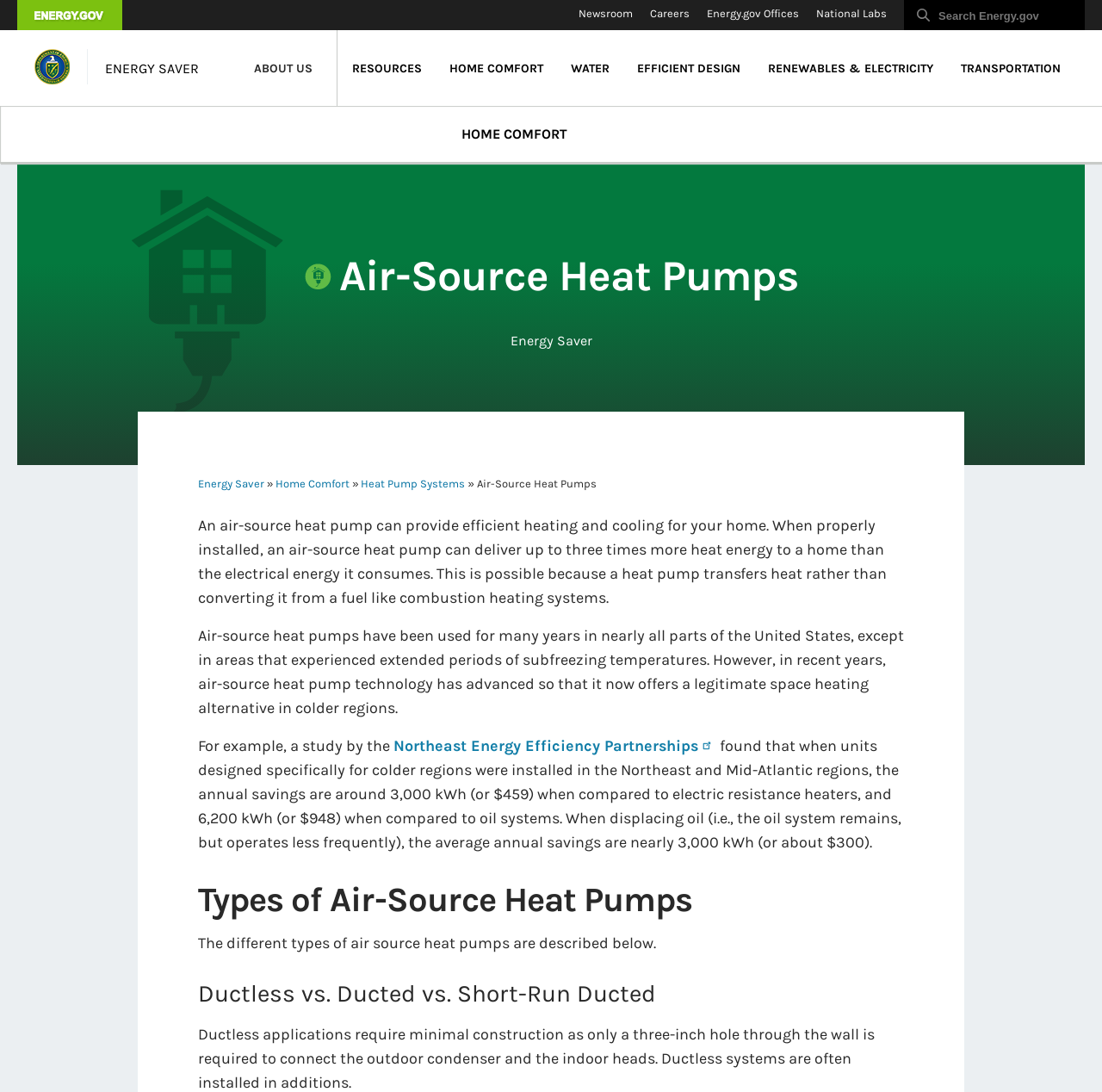Indicate the bounding box coordinates of the element that must be clicked to execute the instruction: "Search for energy-related terms". The coordinates should be given as four float numbers between 0 and 1, i.e., [left, top, right, bottom].

[0.82, 0.008, 0.984, 0.021]